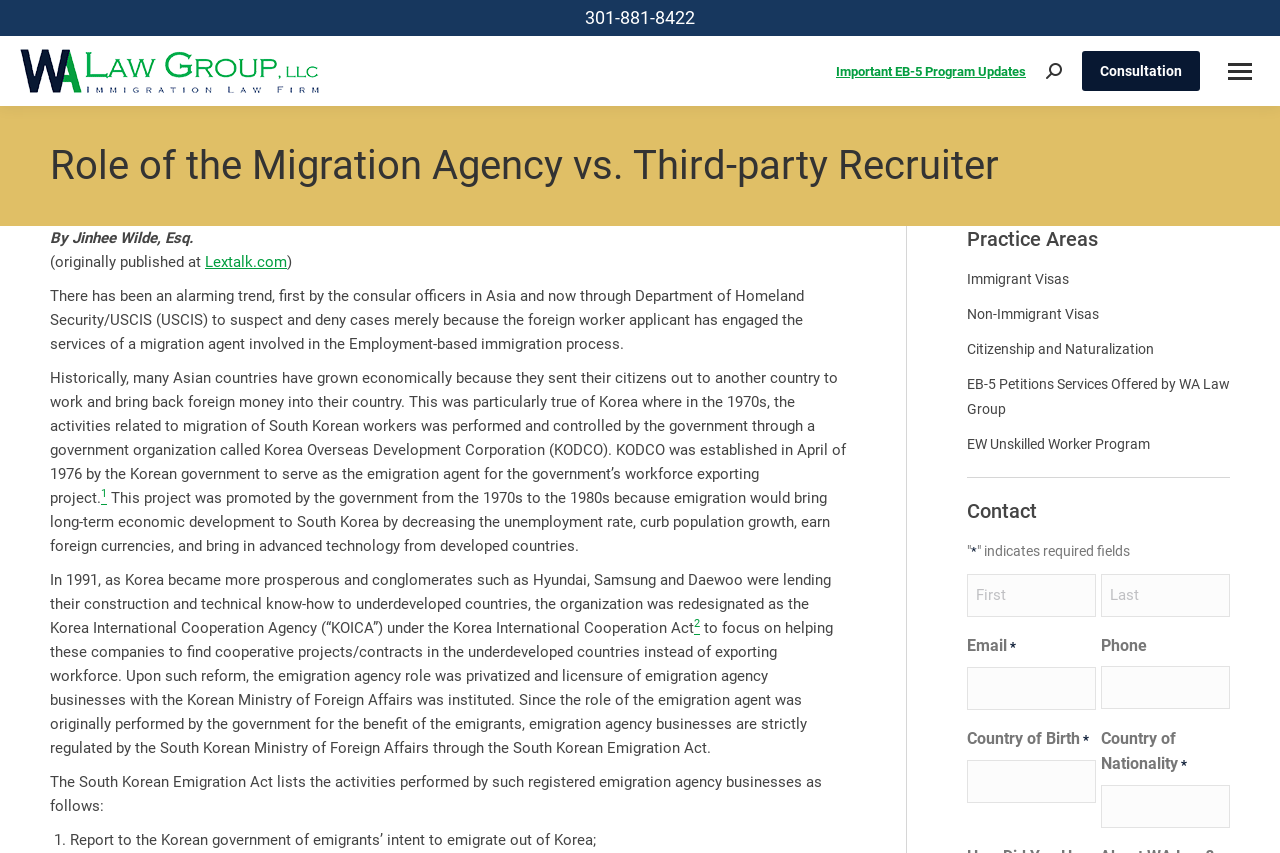Please give the bounding box coordinates of the area that should be clicked to fulfill the following instruction: "Search for something". The coordinates should be in the format of four float numbers from 0 to 1, i.e., [left, top, right, bottom].

[0.817, 0.074, 0.83, 0.093]